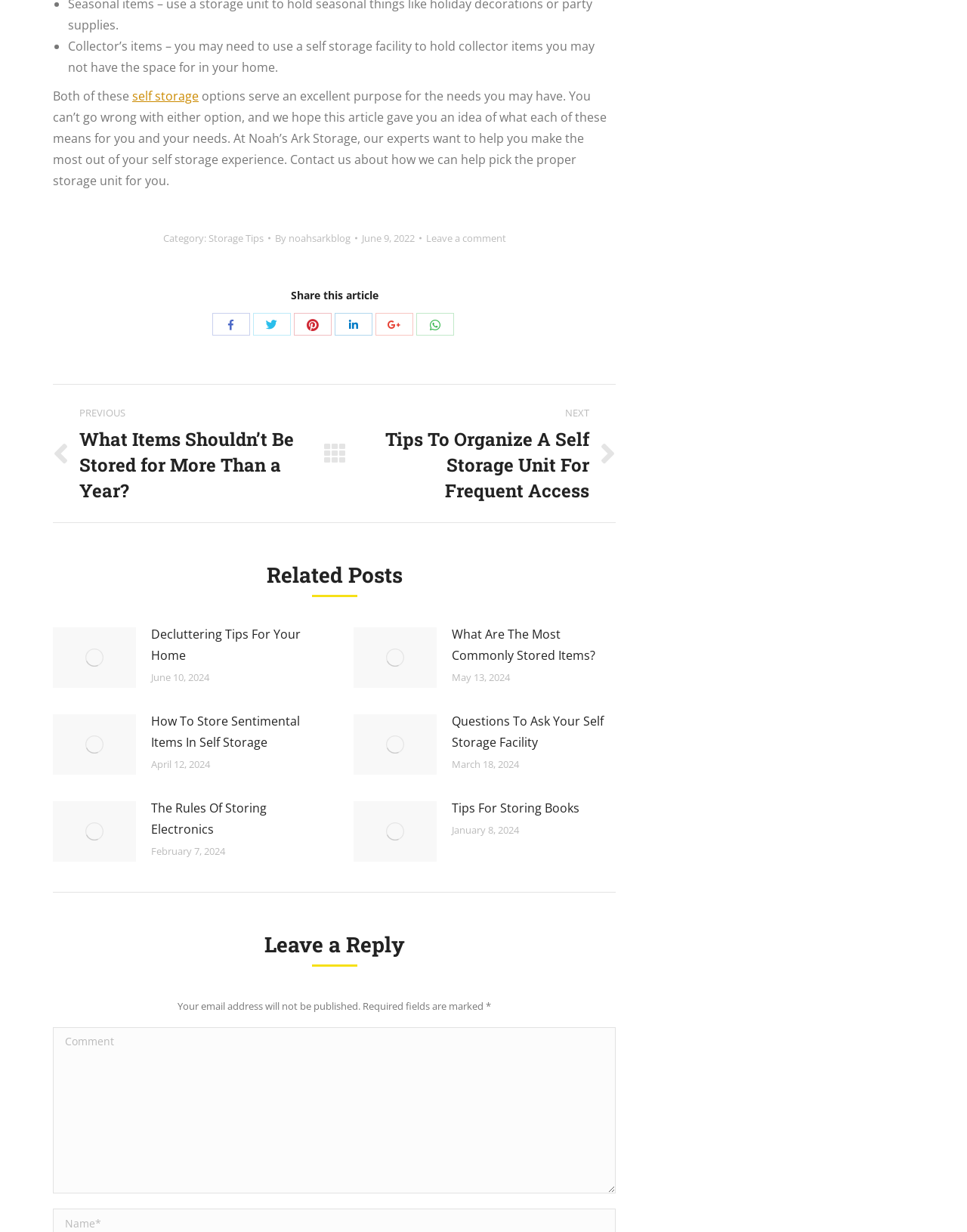What is the author of this article?
Carefully analyze the image and provide a thorough answer to the question.

The author of this article can be found in the link 'By noahsarkblog', indicating that the author of this article is noahsarkblog.